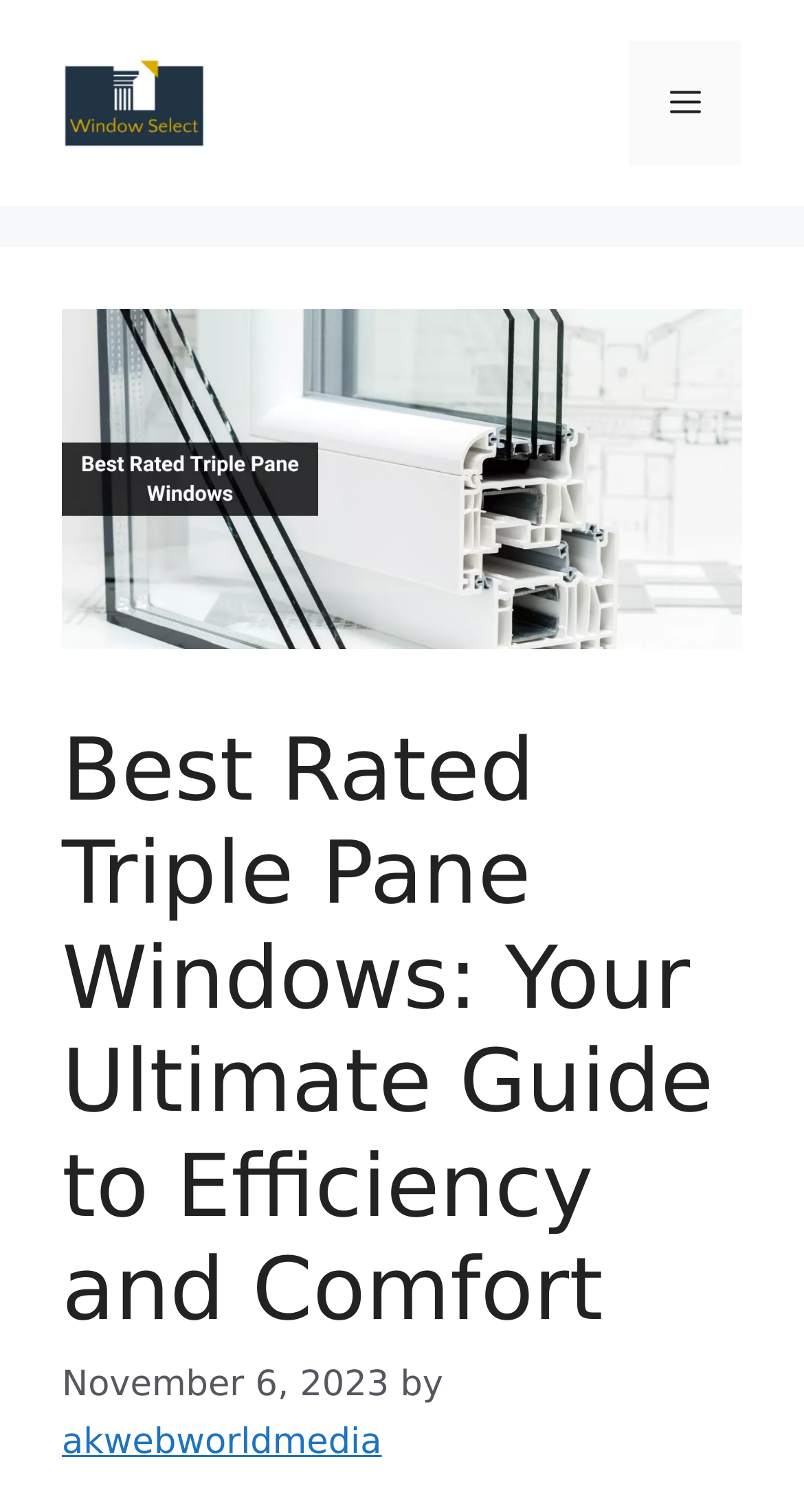What is the name of the website?
Using the image as a reference, answer the question in detail.

I inferred the name of the website from the link 'Window Select' located at the top left corner of the webpage, which is likely to be the logo or brand name of the website.